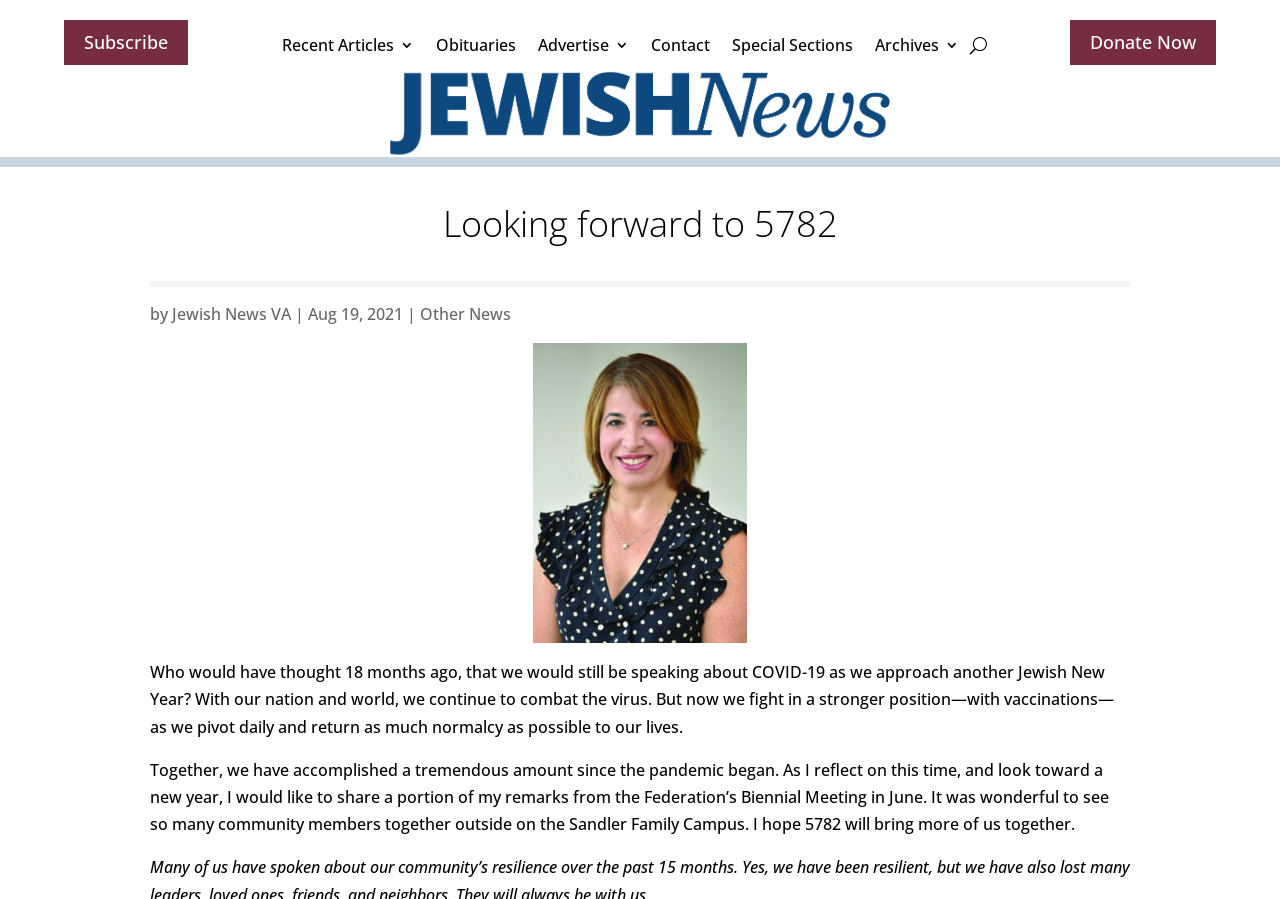Determine the bounding box for the HTML element described here: "AC replacement and installation". The coordinates should be given as [left, top, right, bottom] with each number being a float between 0 and 1.

None